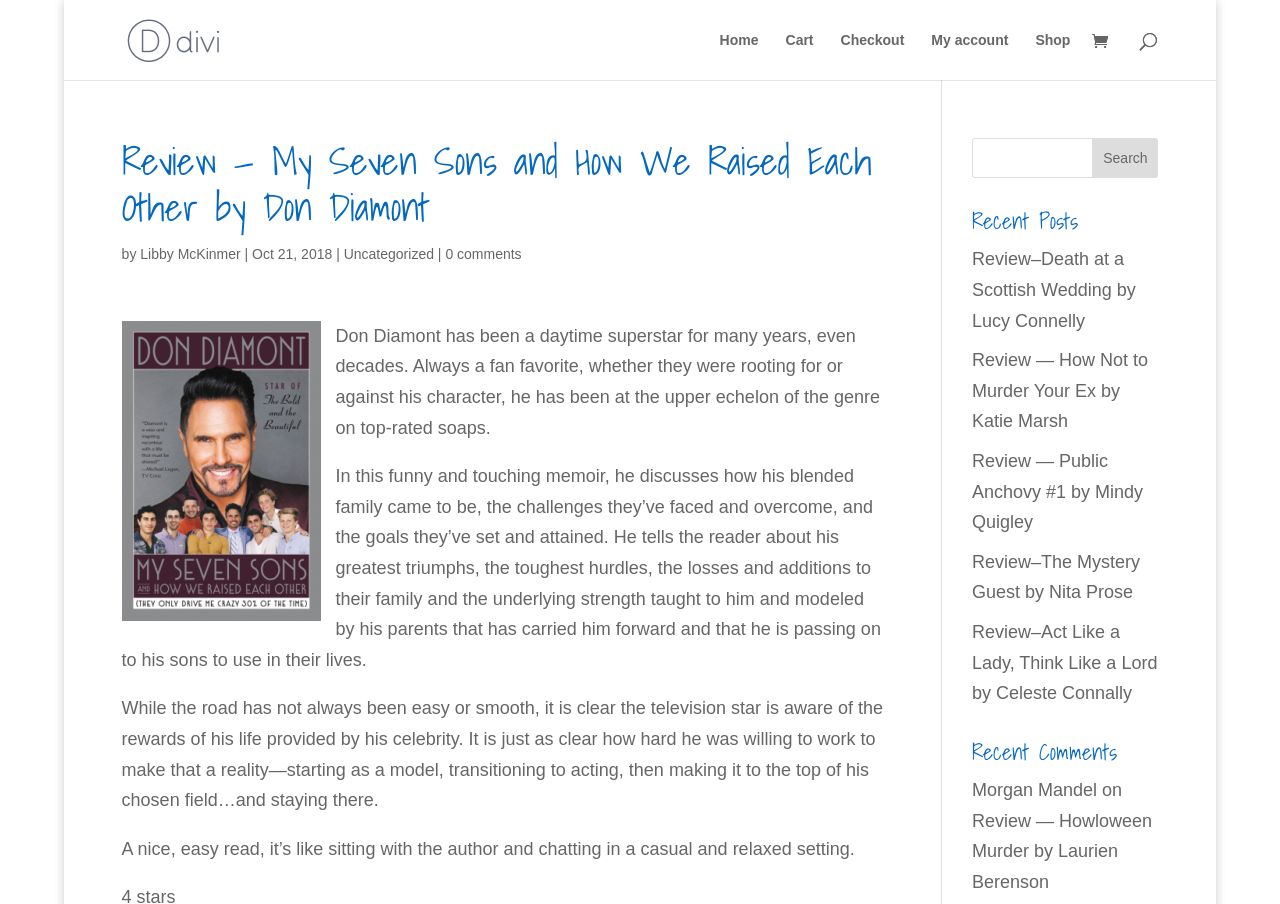Determine the bounding box coordinates of the section I need to click to execute the following instruction: "Search for something". Provide the coordinates as four float numbers between 0 and 1, i.e., [left, top, right, bottom].

[0.095, 0.0, 0.905, 0.001]